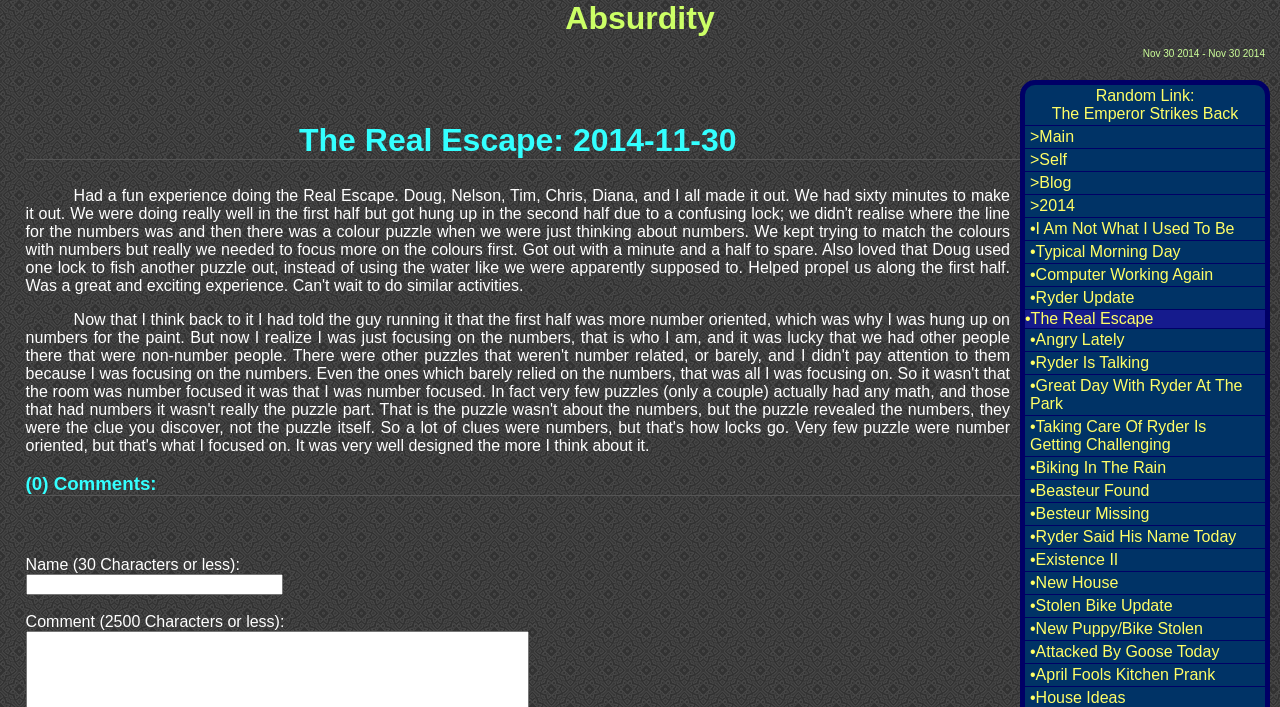Highlight the bounding box coordinates of the element that should be clicked to carry out the following instruction: "Read the 'Maintenance management software, is it for me?' section". The coordinates must be given as four float numbers ranging from 0 to 1, i.e., [left, top, right, bottom].

None